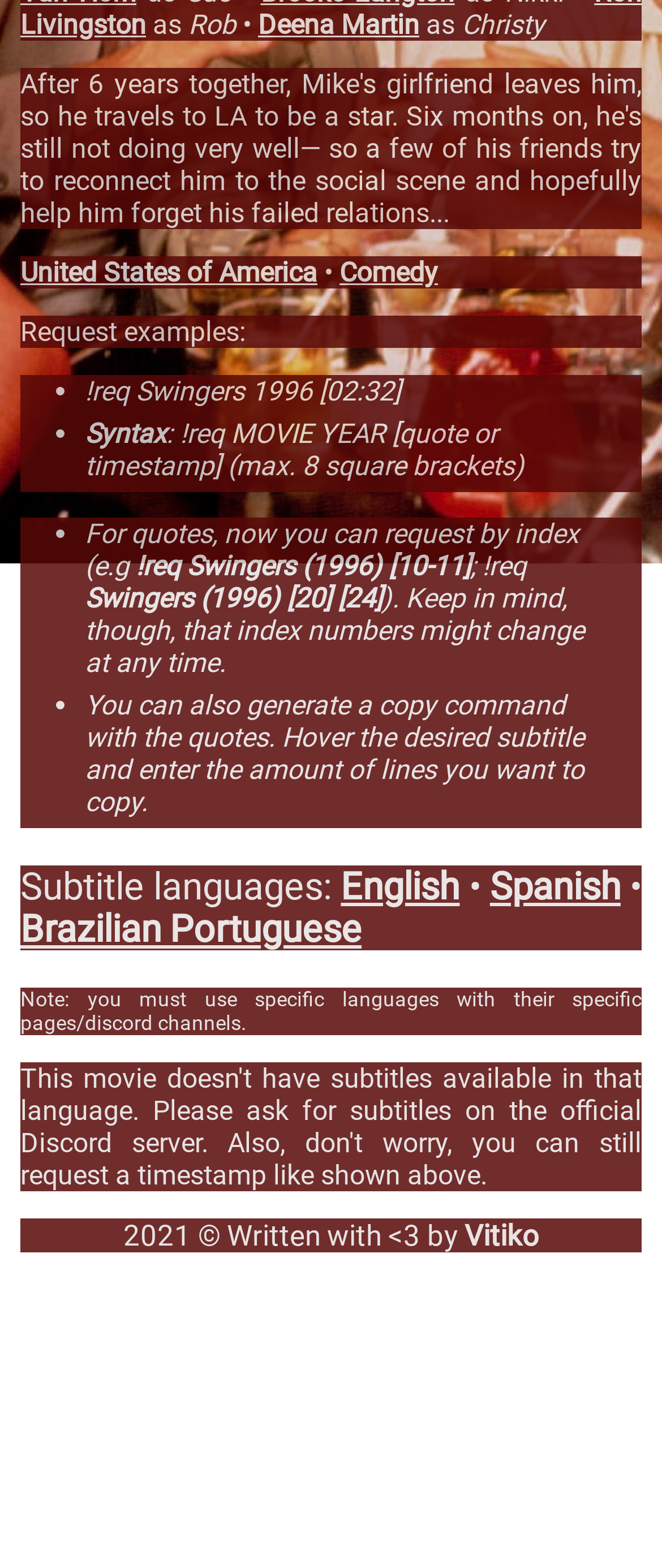Bounding box coordinates are to be given in the format (top-left x, top-left y, bottom-right x, bottom-right y). All values must be floating point numbers between 0 and 1. Provide the bounding box coordinate for the UI element described as: Deena Martin

[0.39, 0.005, 0.633, 0.026]